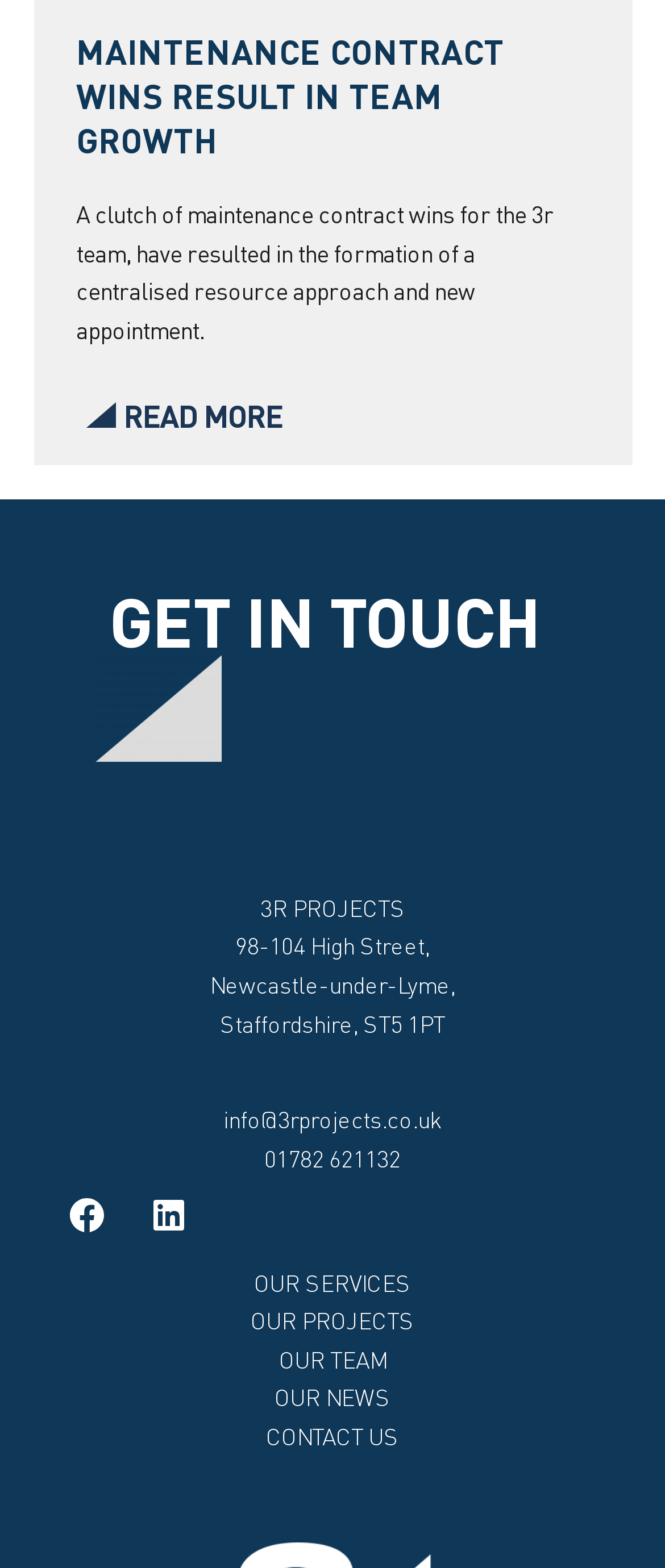Respond to the question below with a single word or phrase:
How many main menu items are there?

5